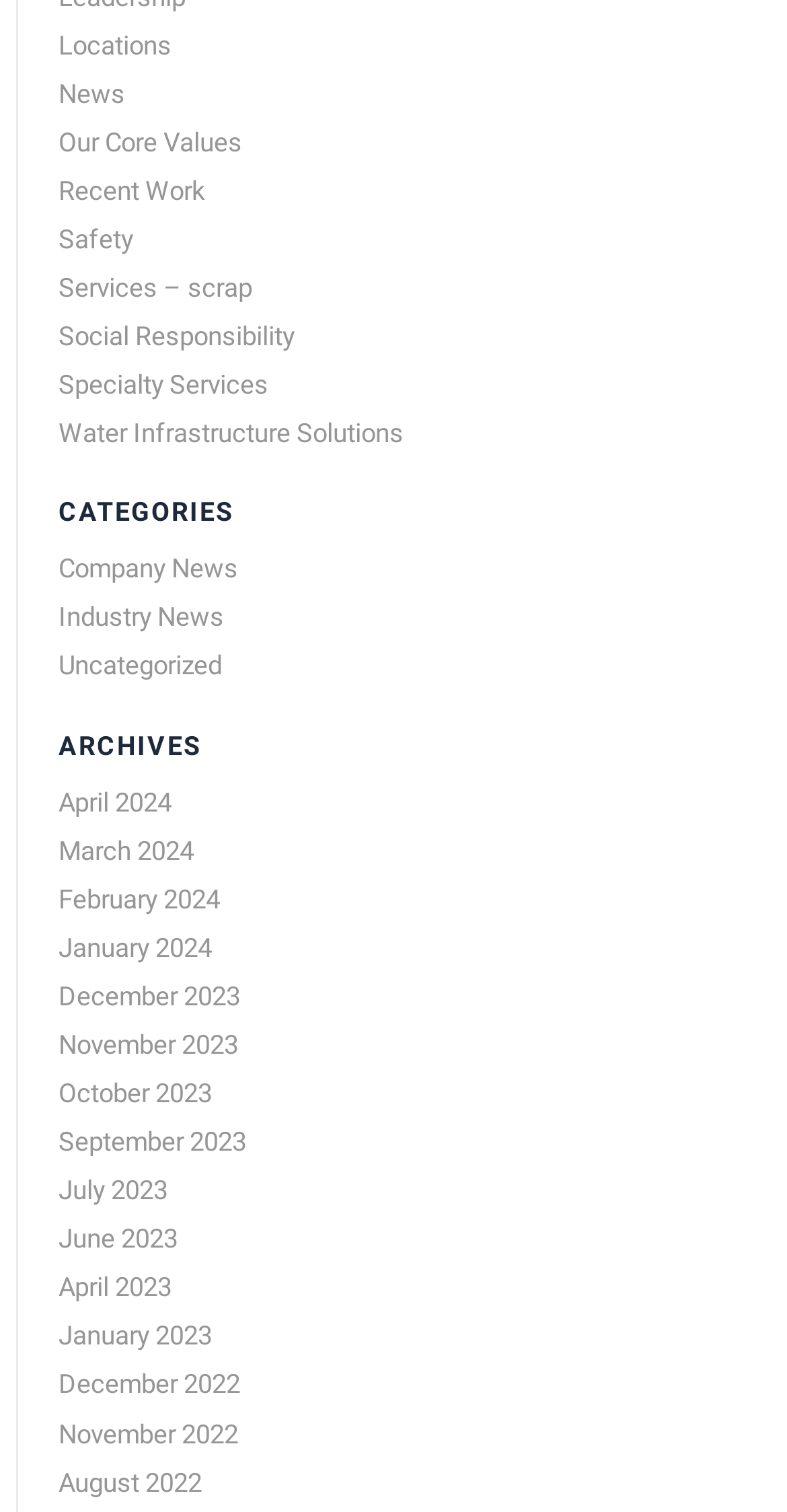Please reply to the following question with a single word or a short phrase:
How many categories are there?

3